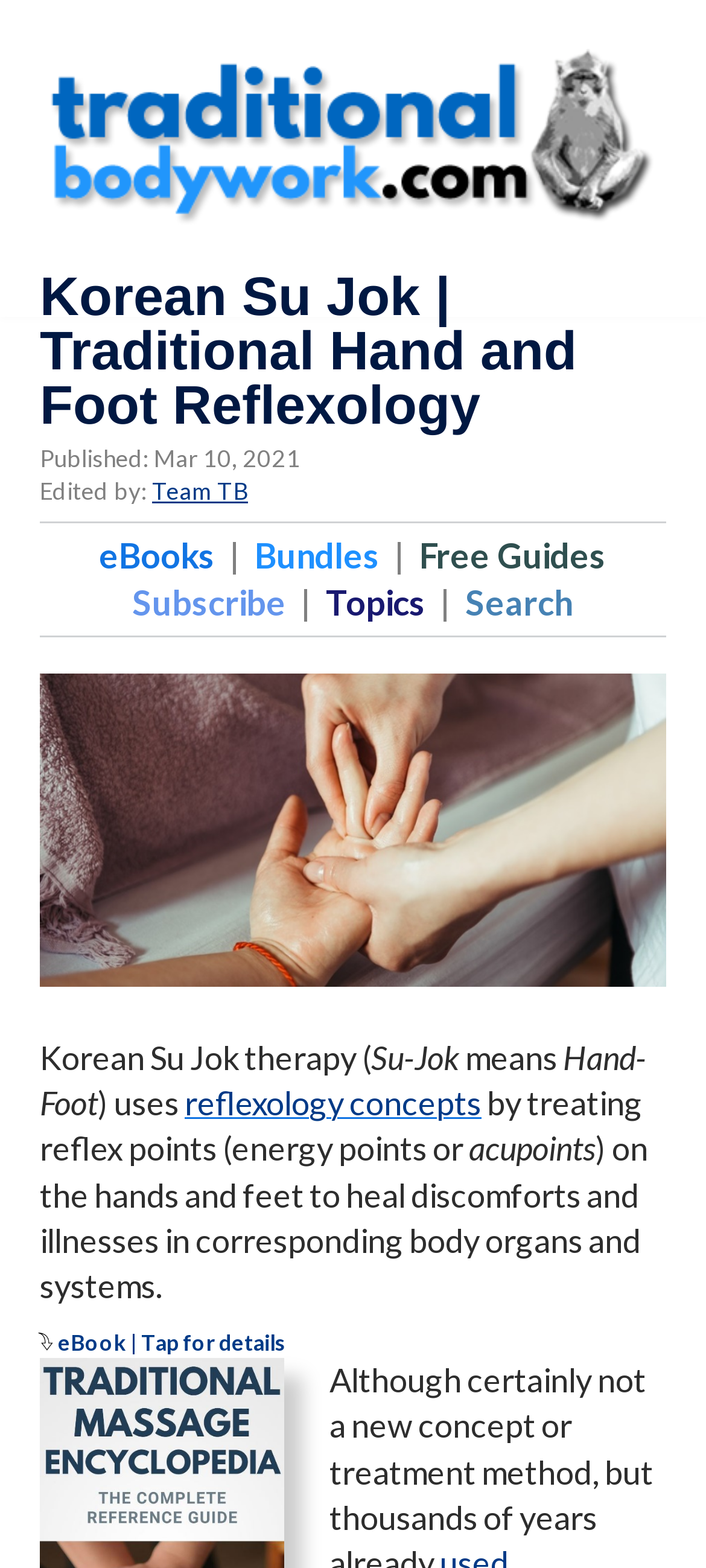Who edited the current article?
From the details in the image, answer the question comprehensively.

The editor of the current article can be found below the heading, where it says 'Edited by: Team TB'.